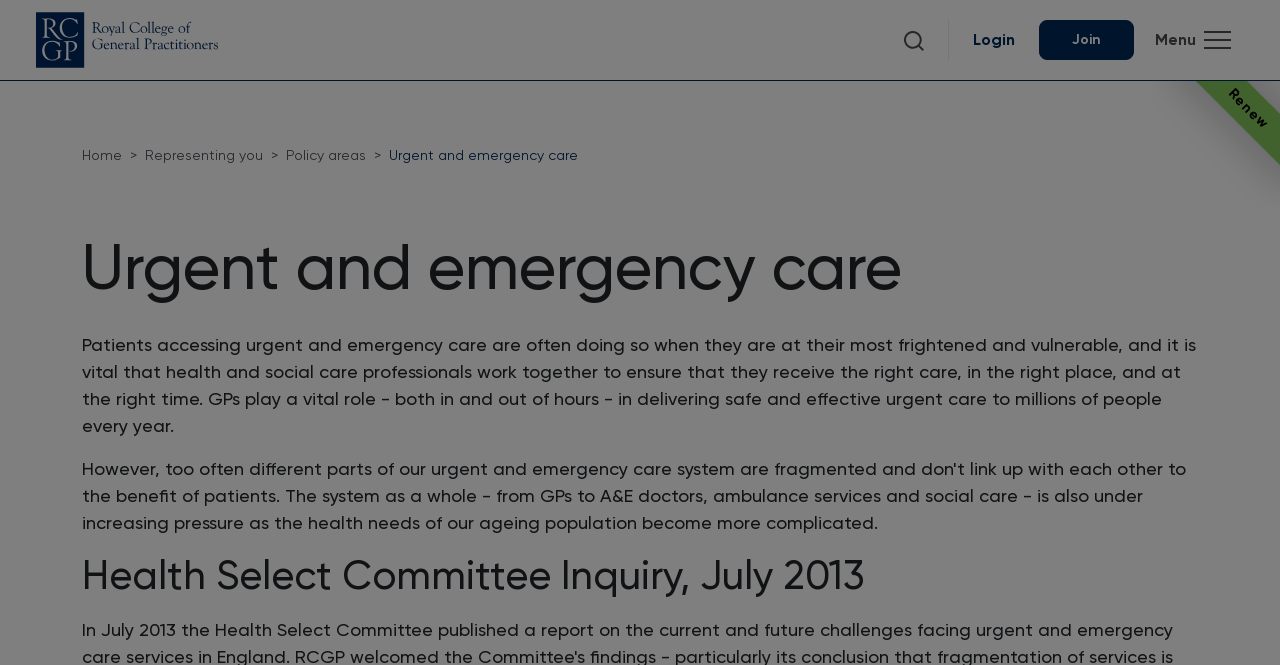Determine the bounding box coordinates of the clickable region to follow the instruction: "Toggle the navigation menu".

[0.892, 0.03, 0.972, 0.09]